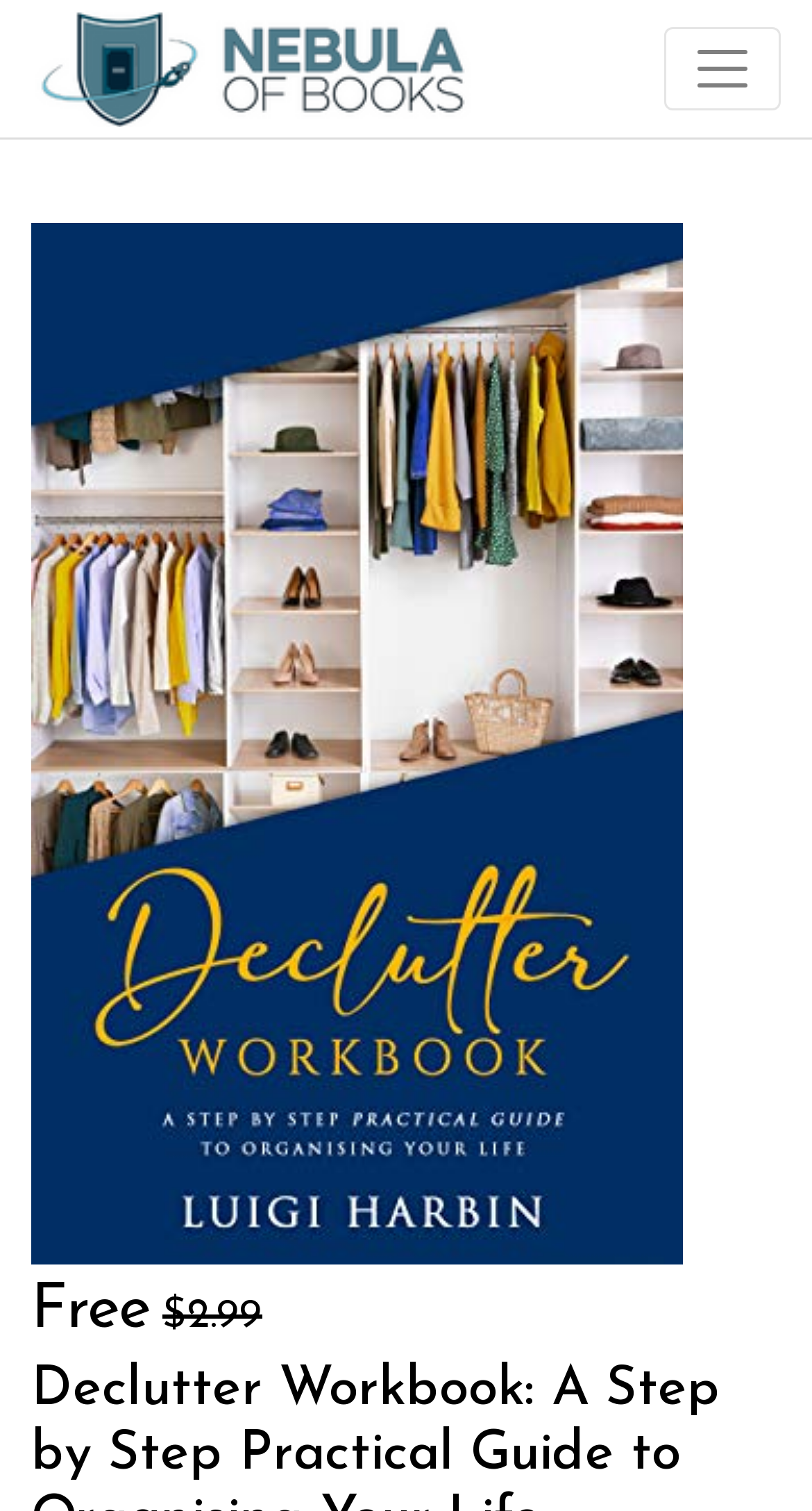What is the original price of the item?
Can you offer a detailed and complete answer to this question?

I found a deletion element with a StaticText child containing the text '$2.99', which suggests that this is the original price of the item.